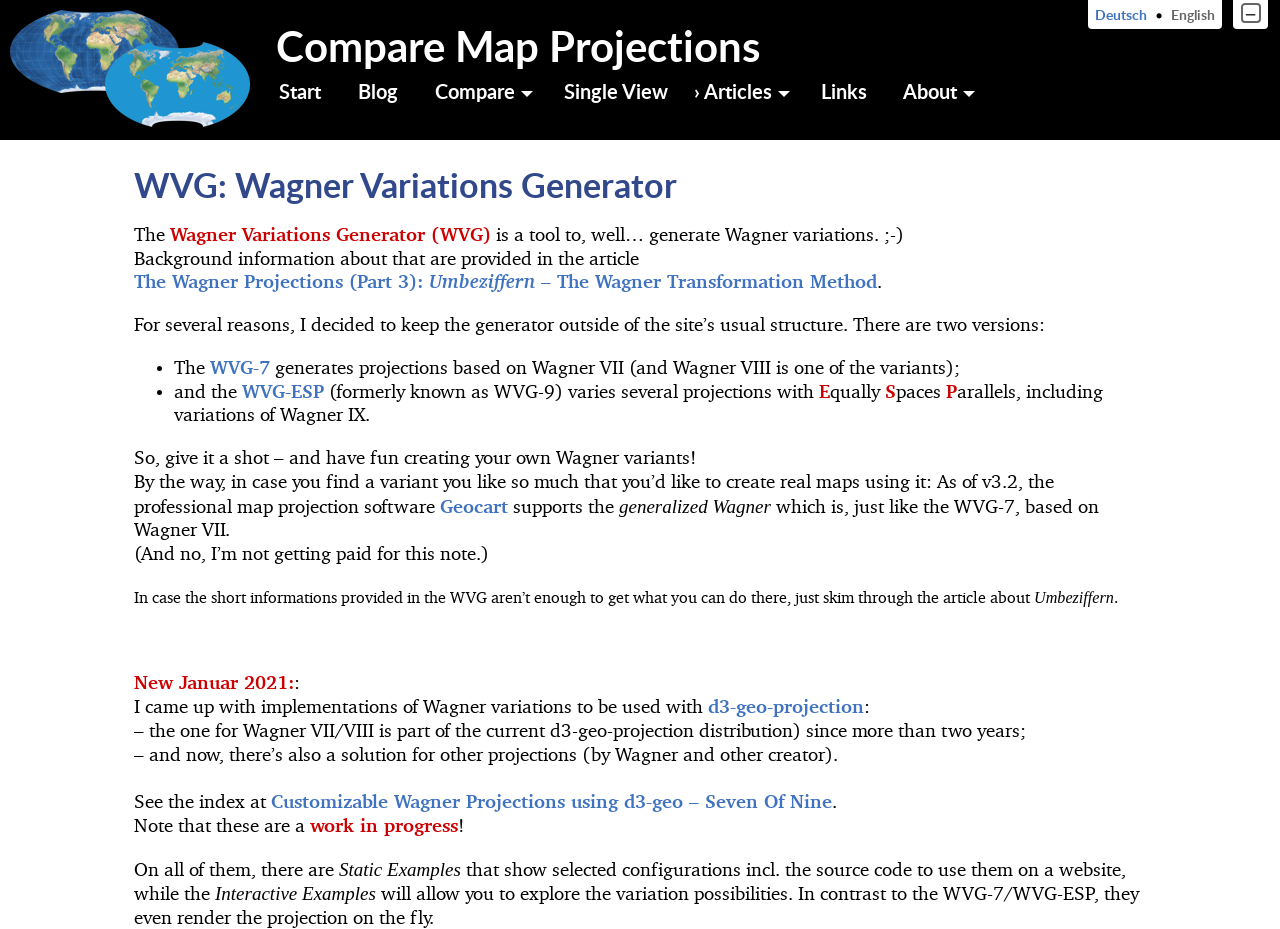Please identify the bounding box coordinates of the area I need to click to accomplish the following instruction: "Search for something".

None